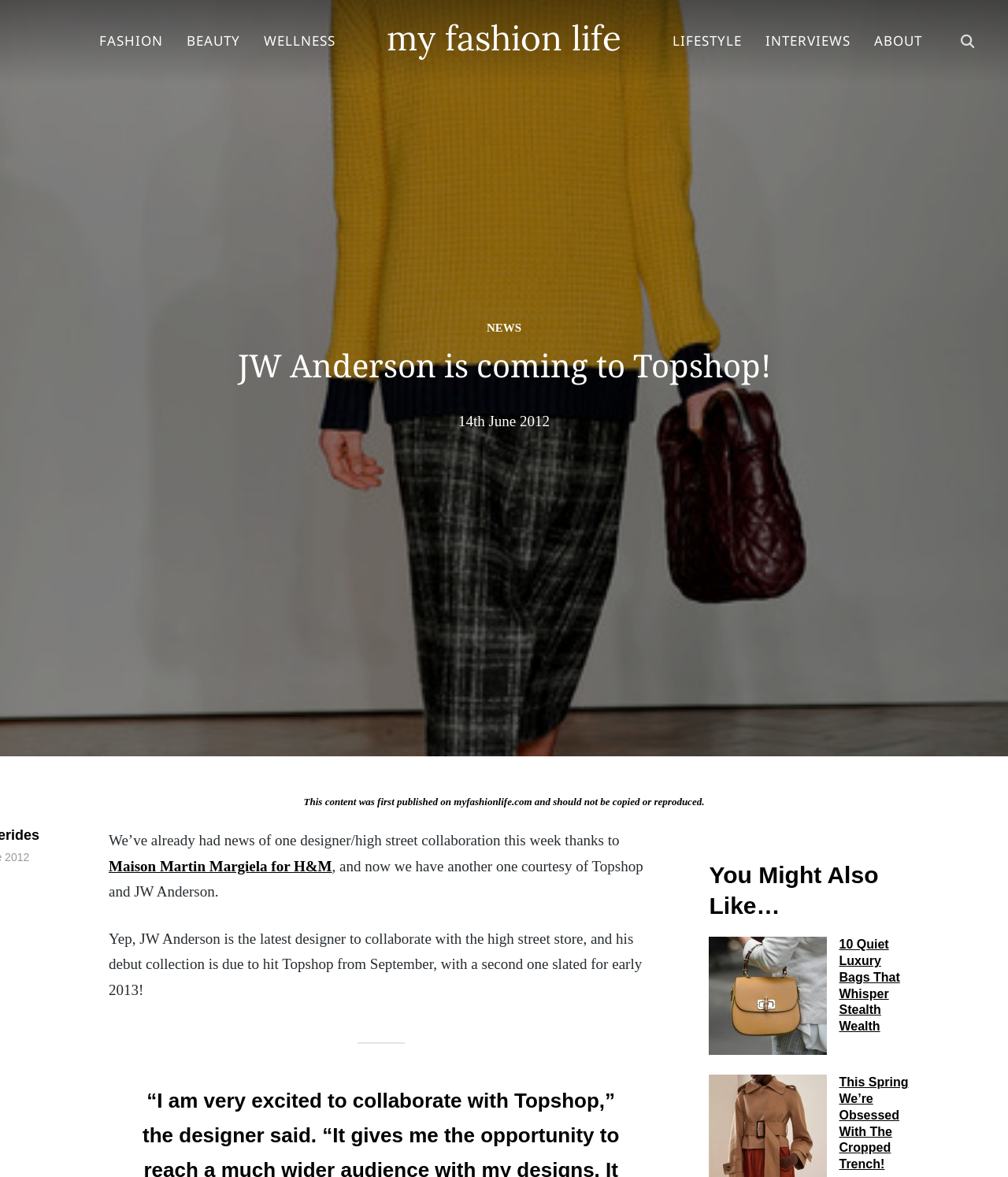Look at the image and give a detailed response to the following question: How many collections is JW Anderson expected to release with Topshop?

The article mentions that JW Anderson's debut collection is due to hit Topshop from September, with a second one slated for early 2013, indicating that he is expected to release two collections with Topshop.